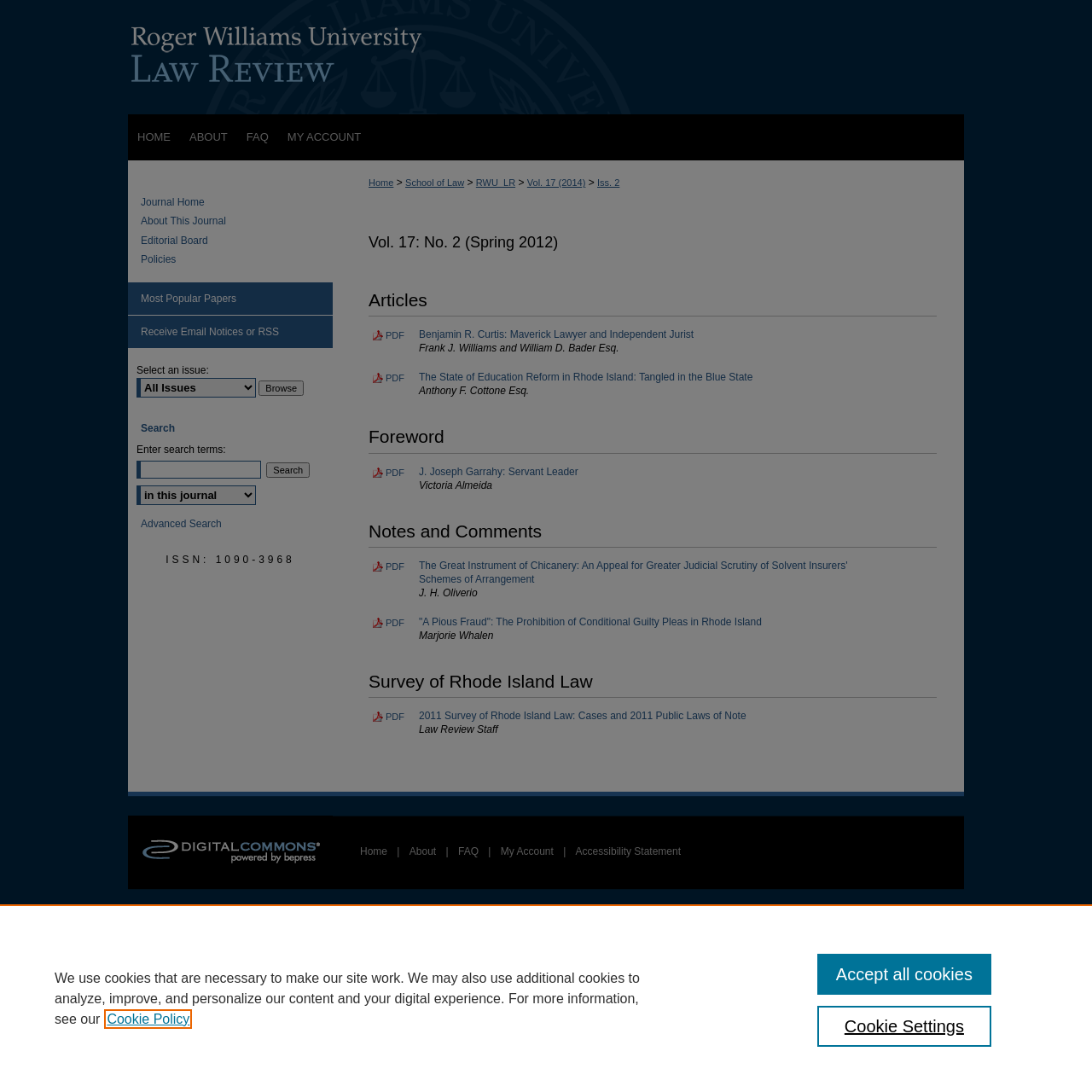Answer the question with a single word or phrase: 
Is there a search function on the webpage?

Yes